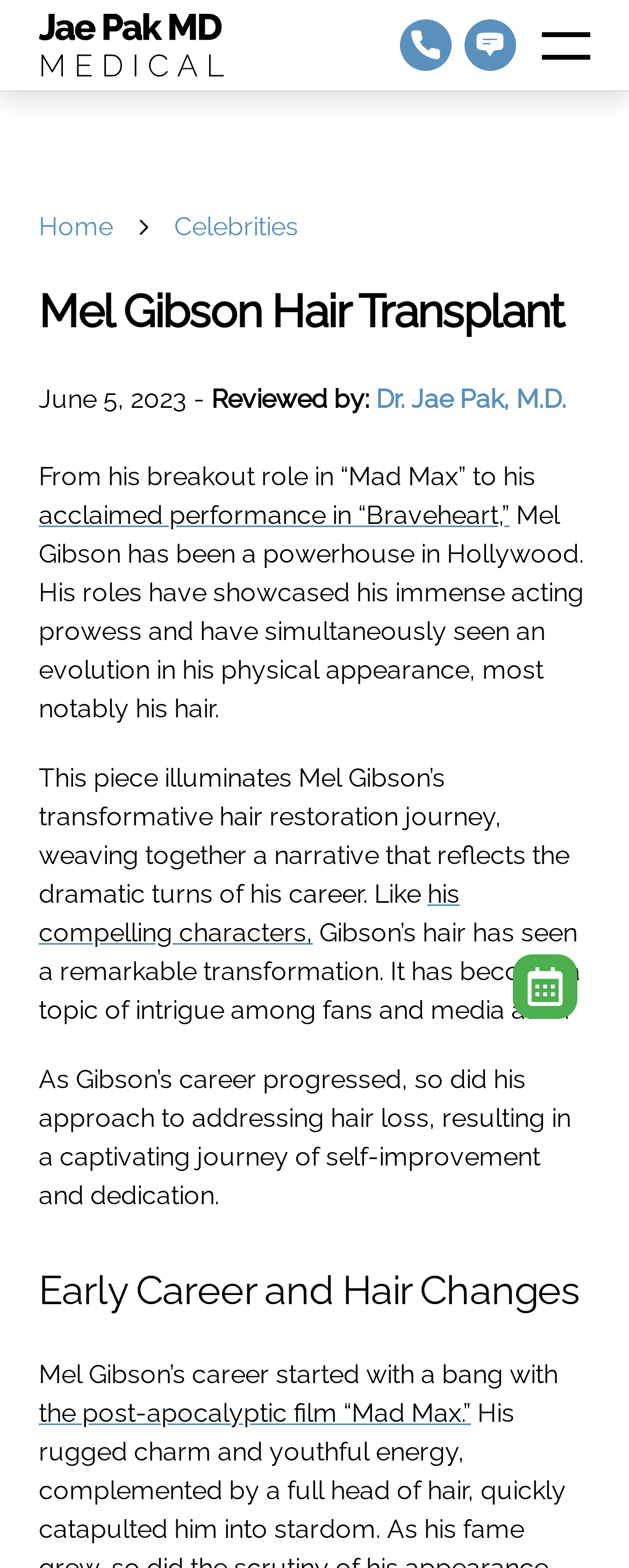Provide an in-depth caption for the webpage.

The webpage is about Mel Gibson's hair transplant journey, with a focus on his career and hair restoration. At the top left, there is a logo of "Jae Pak MD Medical" with a link to the website. Next to it, there are two links, "phone" and "message", with corresponding icons. On the top right, there is a "Mobile menu" button.

Below the top section, there is a navigation bar with breadcrumbs, featuring links to "Home" and "Celebrities". The main heading "Mel Gibson Hair Transplant" is centered on the page.

Under the heading, there is a timestamp "June 5, 2023" and a reviewed-by section with a link to "Dr. Jae Pak, M.D.". The main content of the page is a series of paragraphs discussing Mel Gibson's career and hair transformation. The text is divided into sections, with headings such as "Early Career and Hair Changes".

Throughout the page, there are several links to other articles or resources, including "acclaimed performance in “Braveheart,”" and "the post-apocalyptic film “Mad Max.”". At the bottom of the page, there is a call-to-action link "Request a Consultation" with an accompanying icon.

The overall layout of the page is clean, with a clear hierarchy of headings and paragraphs. The use of images and icons adds visual interest to the page, and the links and buttons are strategically placed to guide the user's attention.